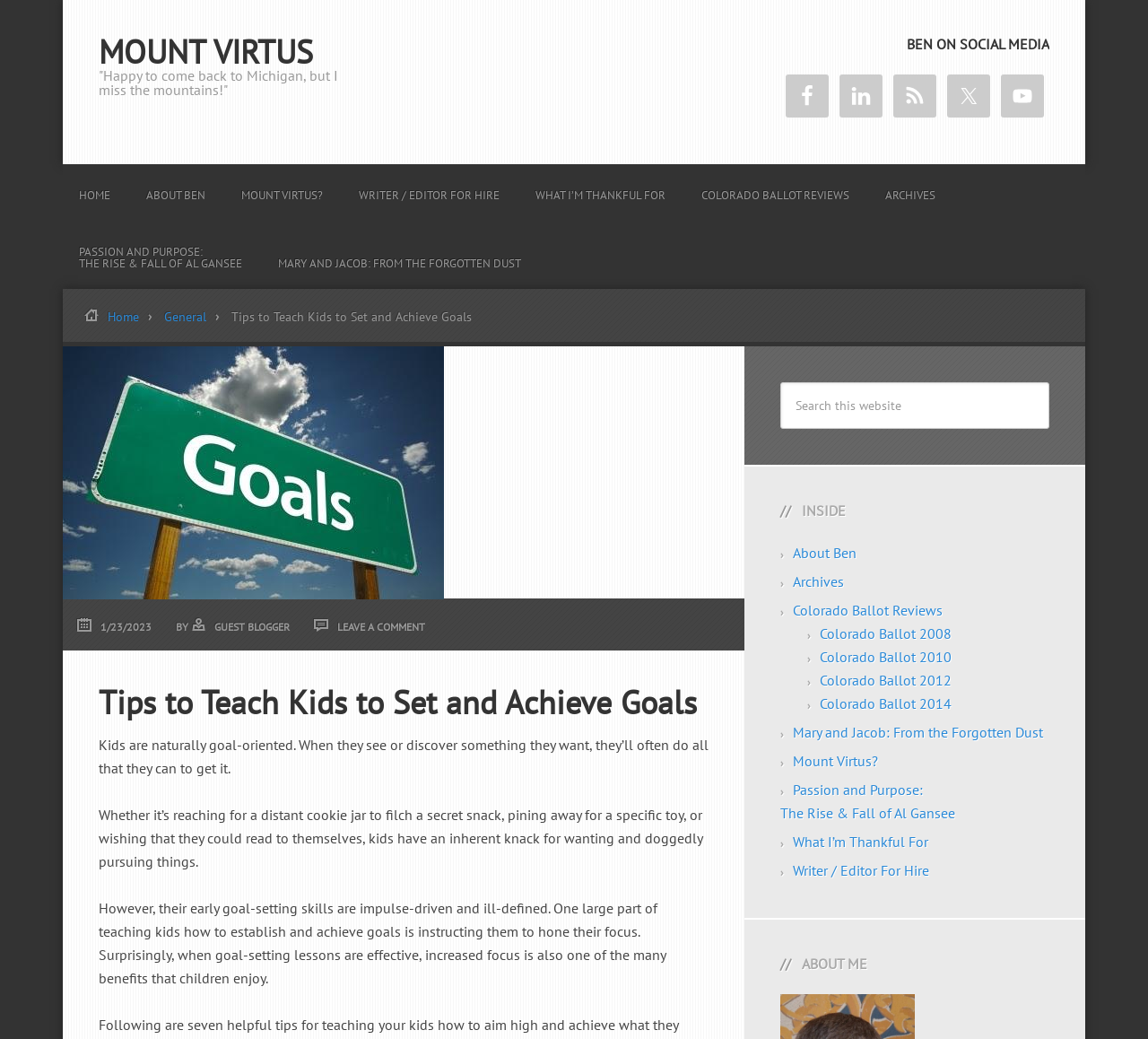Please provide a brief answer to the question using only one word or phrase: 
What is the author of the article?

GUEST BLOGGER